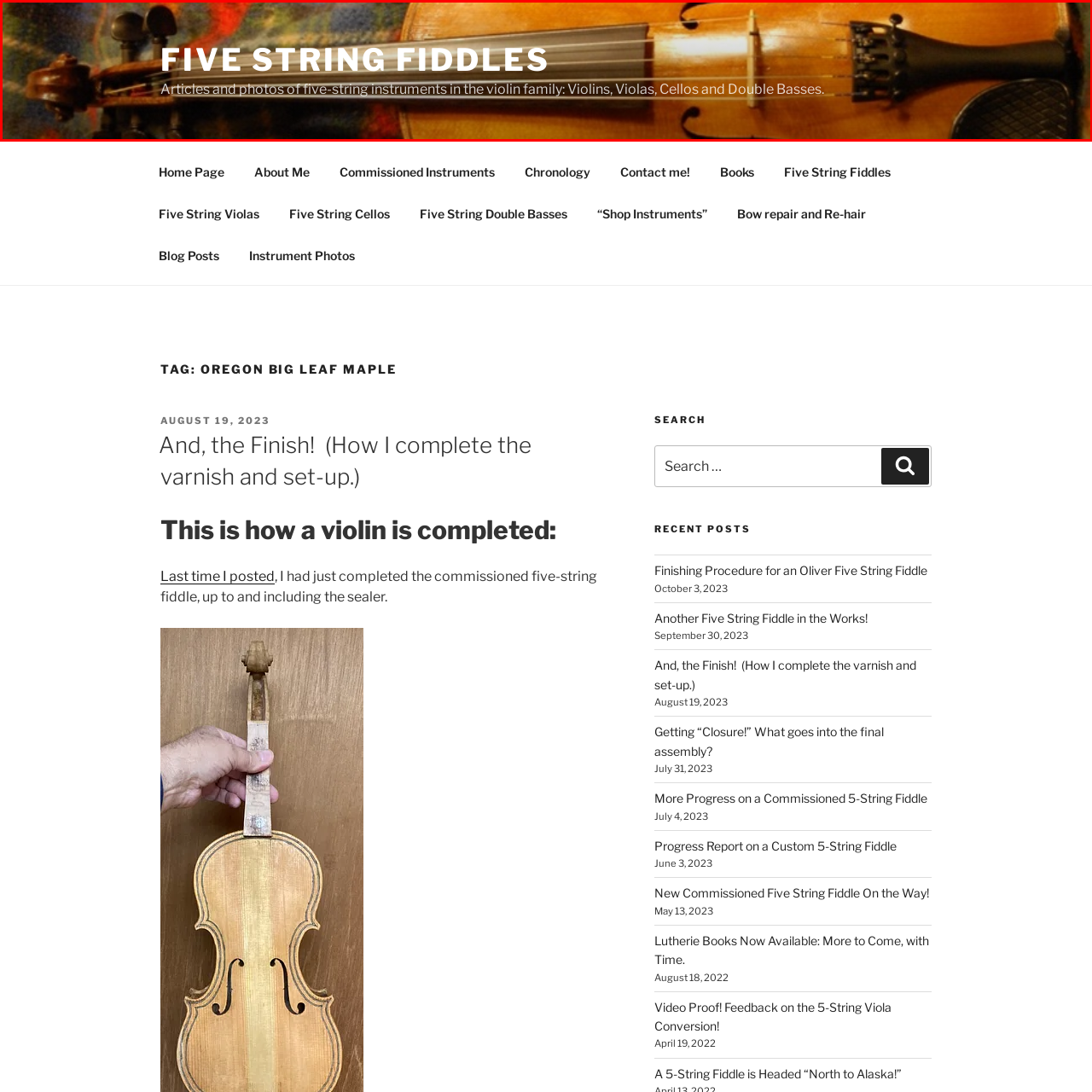Examine the image highlighted by the red boundary, What is the background of the image? Provide your answer in a single word or phrase.

Colorful textile